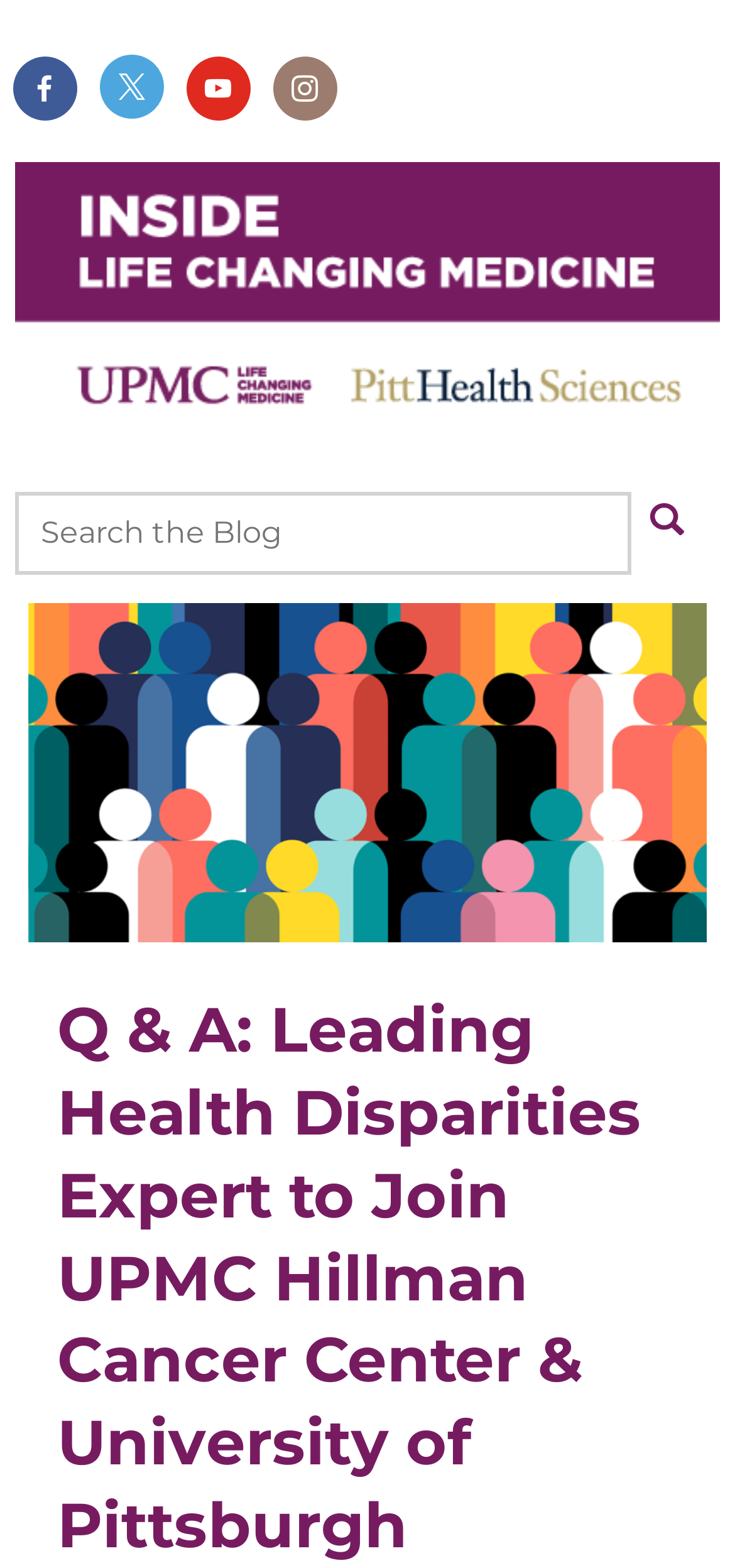Detail the various sections and features present on the webpage.

The webpage features a prominent image that spans almost the entire width of the page, located near the top. Above the image, there are four social media links, evenly spaced and aligned horizontally, each represented by an icon. 

Below the image, there is a search box that allows users to search the blog, accompanied by a search button to its right. The search box occupies a significant portion of the page's width.

The main content of the webpage is likely to be a Q&A session with Monica L. Baskin, Ph.D., a leading health disparities expert, as indicated by the meta description. However, the exact content of the Q&A session is not provided in the accessibility tree.